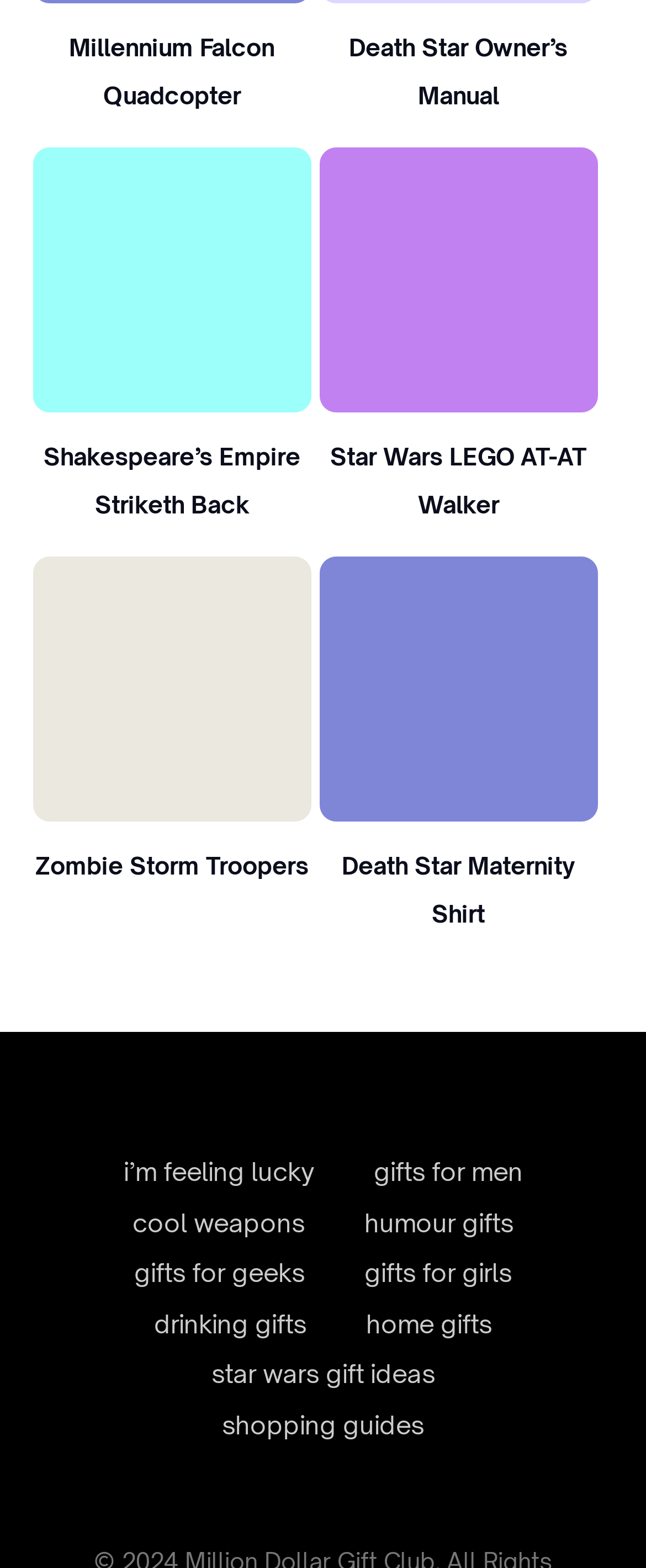Bounding box coordinates are specified in the format (top-left x, top-left y, bottom-right x, bottom-right y). All values are floating point numbers bounded between 0 and 1. Please provide the bounding box coordinate of the region this sentence describes: Purchase

None